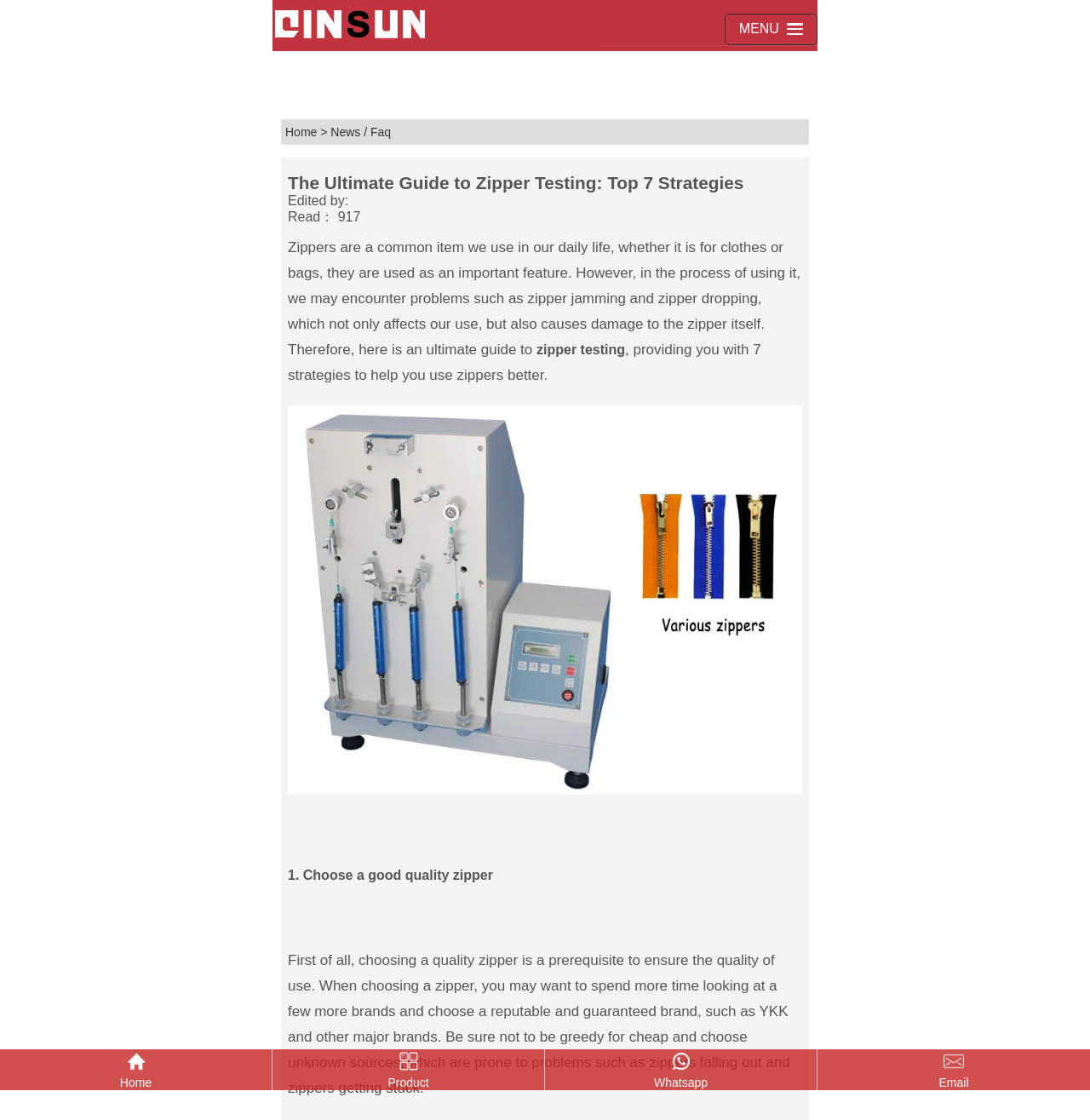Please respond to the question using a single word or phrase:
What is the first strategy for zipper testing?

Choose a good quality zipper